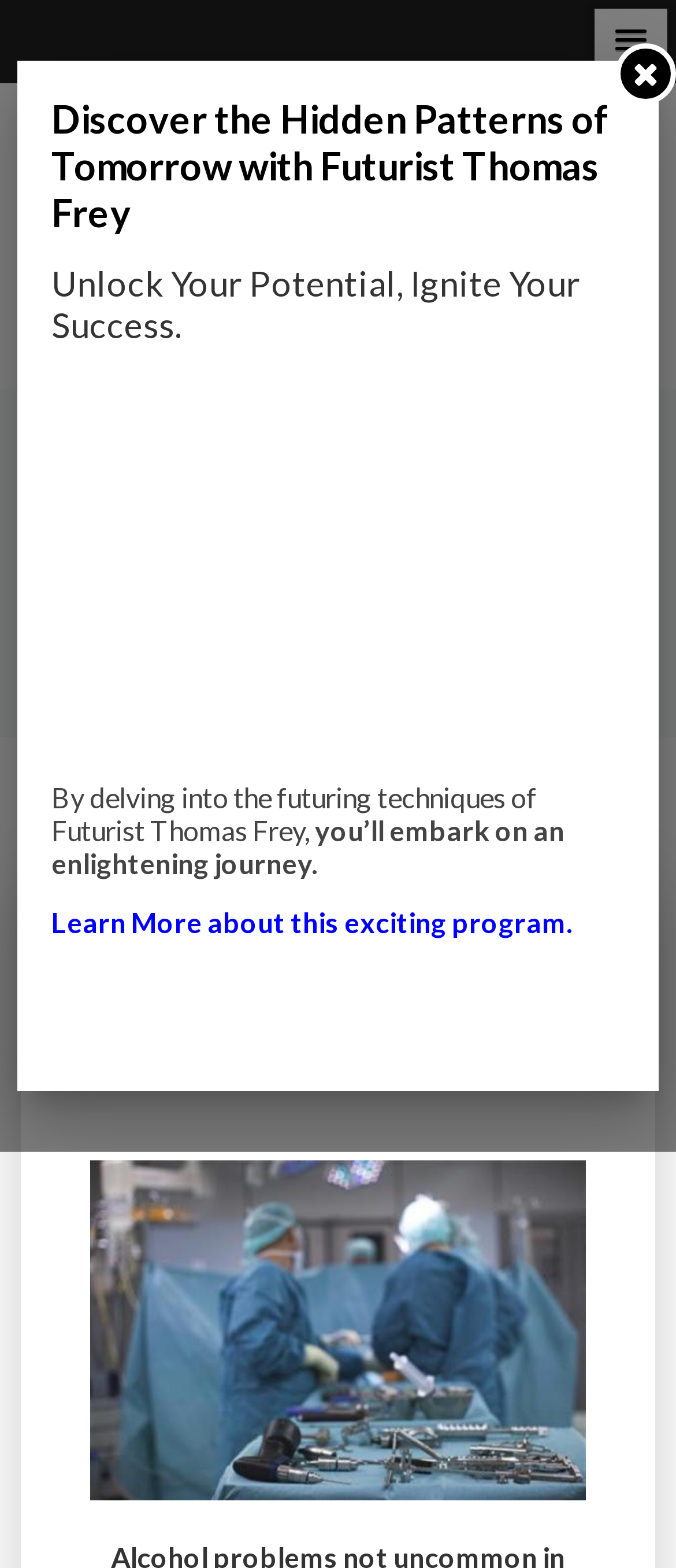What is the category of the article 'Big Problems'?
Please give a detailed and thorough answer to the question, covering all relevant points.

I found the answer by looking at the link 'Big Problems' and its surrounding links, which include 'Analysis', 'Health & Fitness', and 'Latest Trend', suggesting that 'Big Problems' is an article categorized under Health & Fitness.